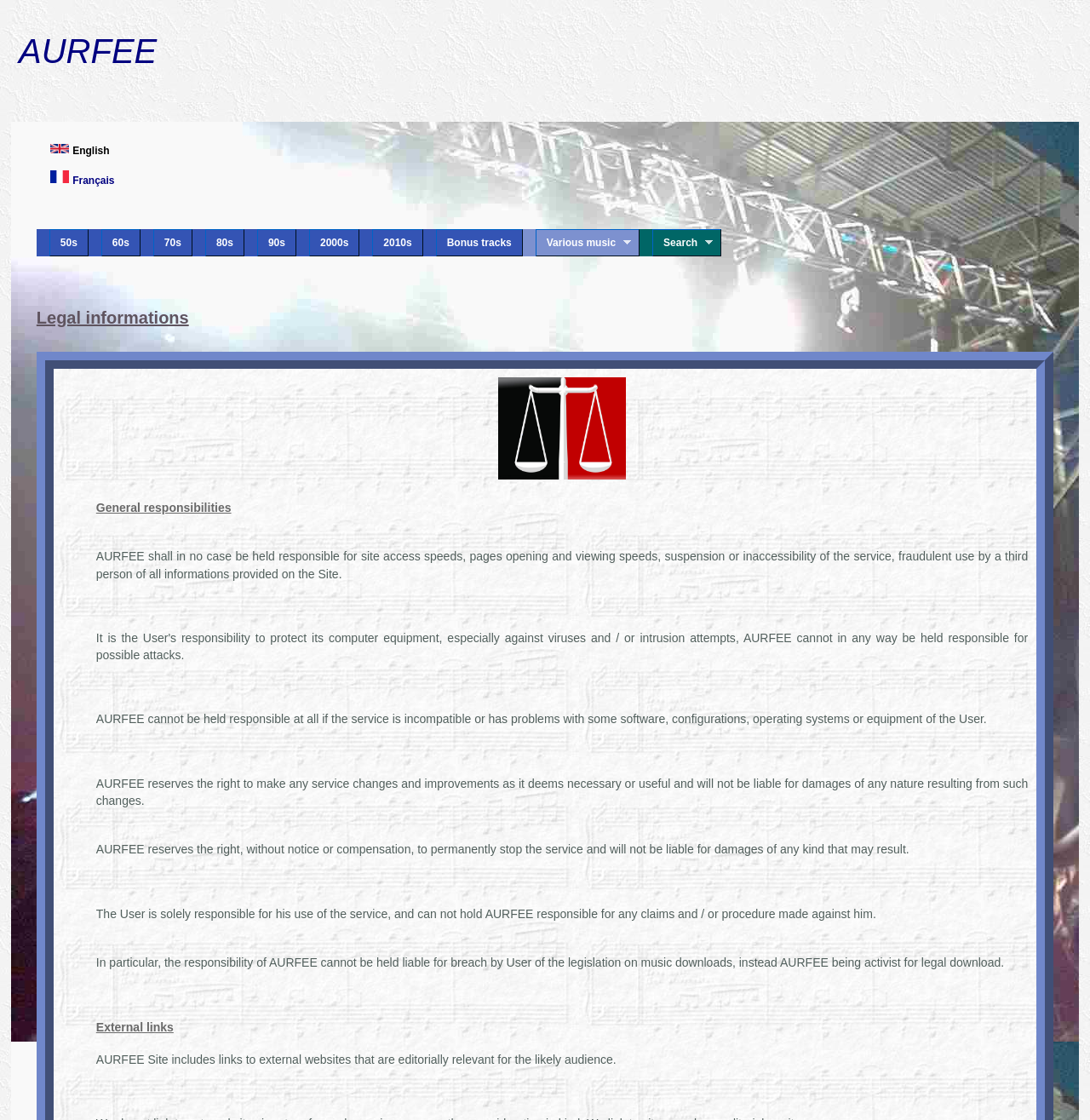Determine the bounding box coordinates of the clickable region to carry out the instruction: "Search for music".

[0.599, 0.204, 0.662, 0.229]